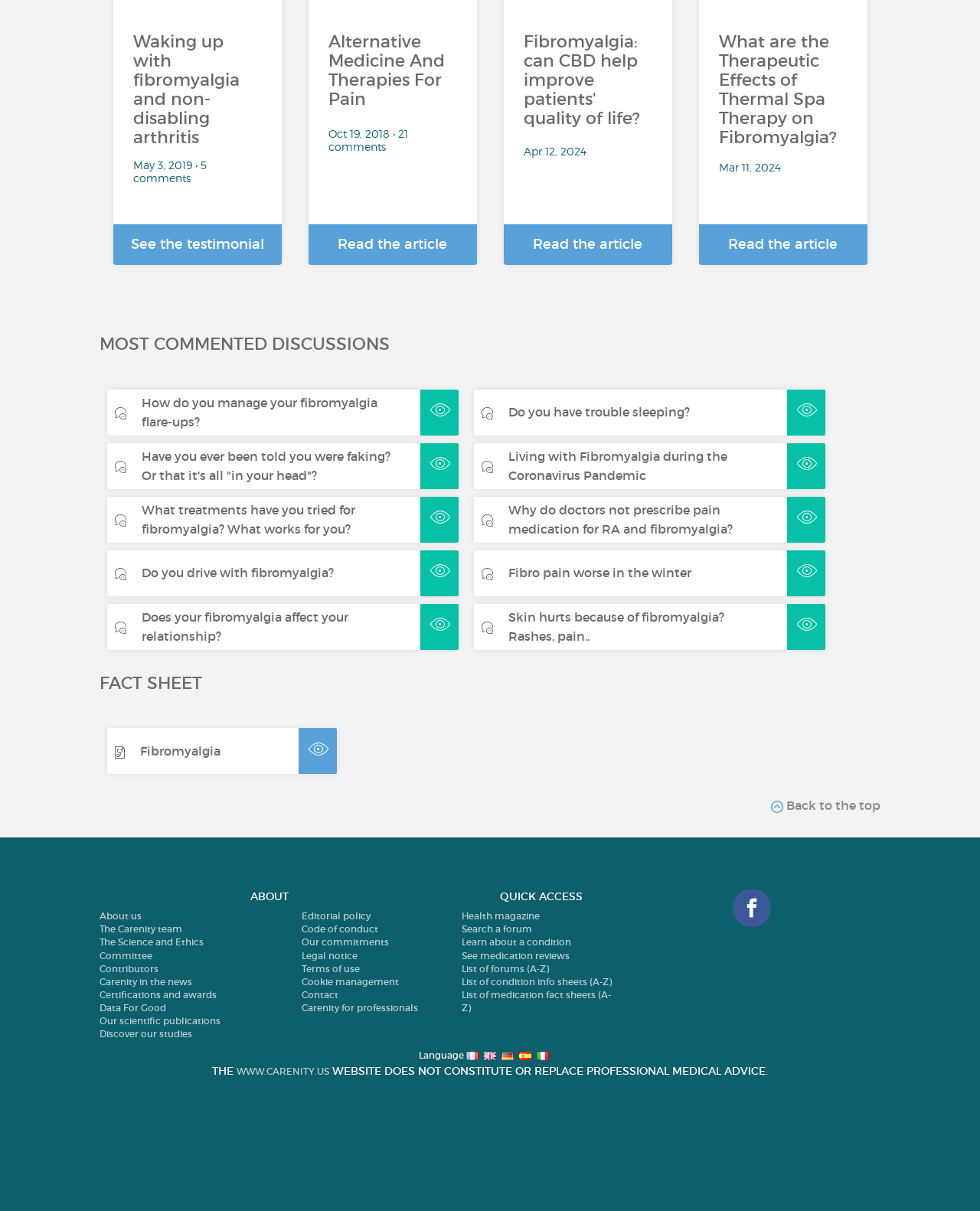Specify the bounding box coordinates of the region I need to click to perform the following instruction: "Learn about fibromyalgia". The coordinates must be four float numbers in the range of 0 to 1, i.e., [left, top, right, bottom].

[0.143, 0.614, 0.225, 0.626]